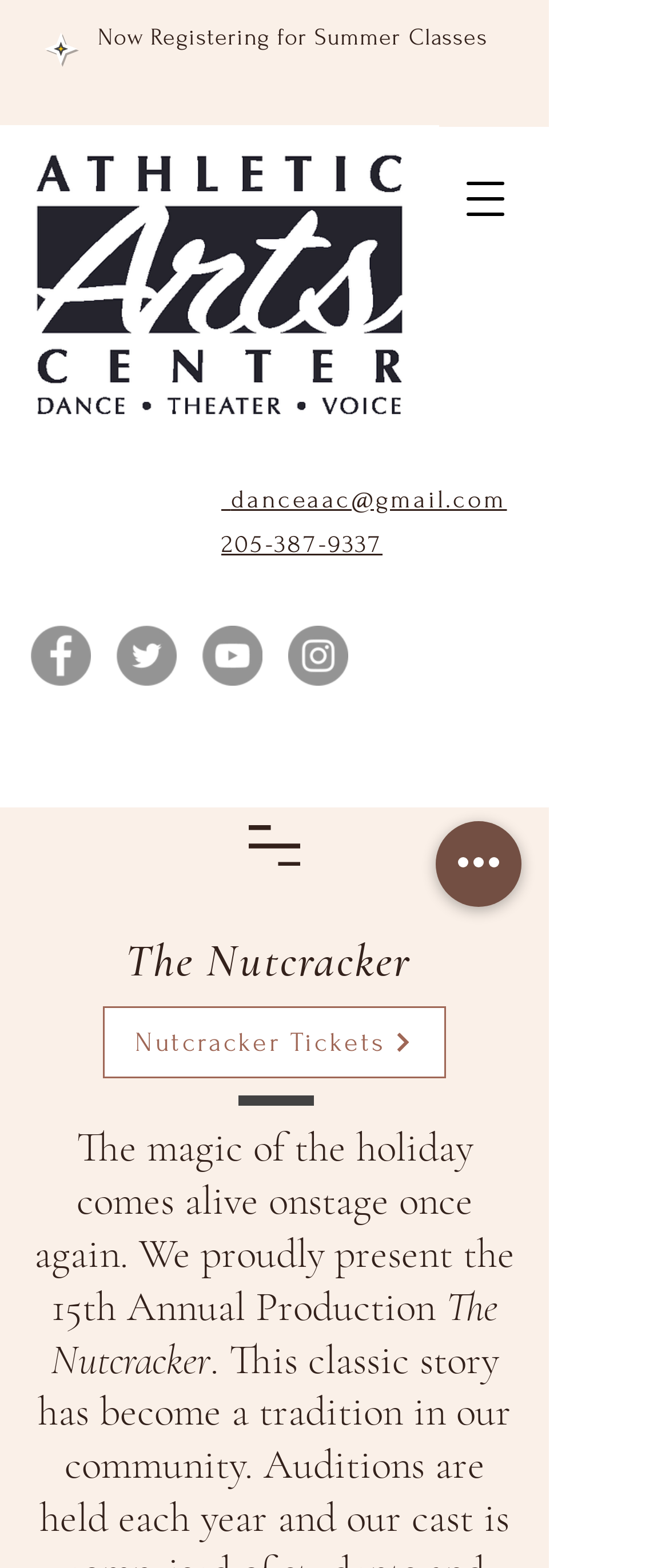How many social media platforms are listed?
Can you provide a detailed and comprehensive answer to the question?

I counted the number of links under the 'Social Bar' list, which includes Facebook, Twitter, YouTube, and Instagram, and found that there are 4 social media platforms listed.